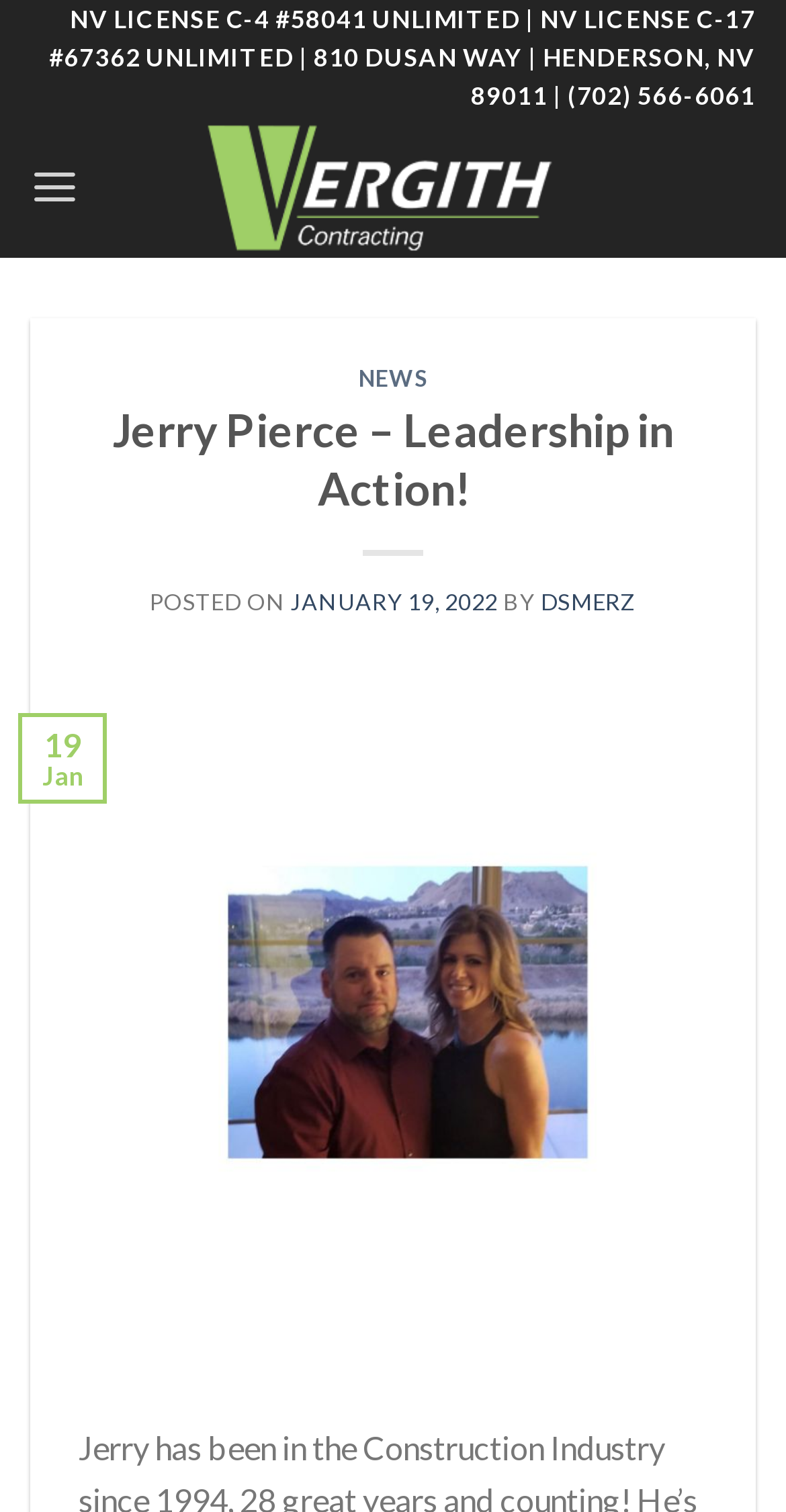Provide a brief response to the question below using one word or phrase:
What is the phone number on the webpage?

(702) 566-6061